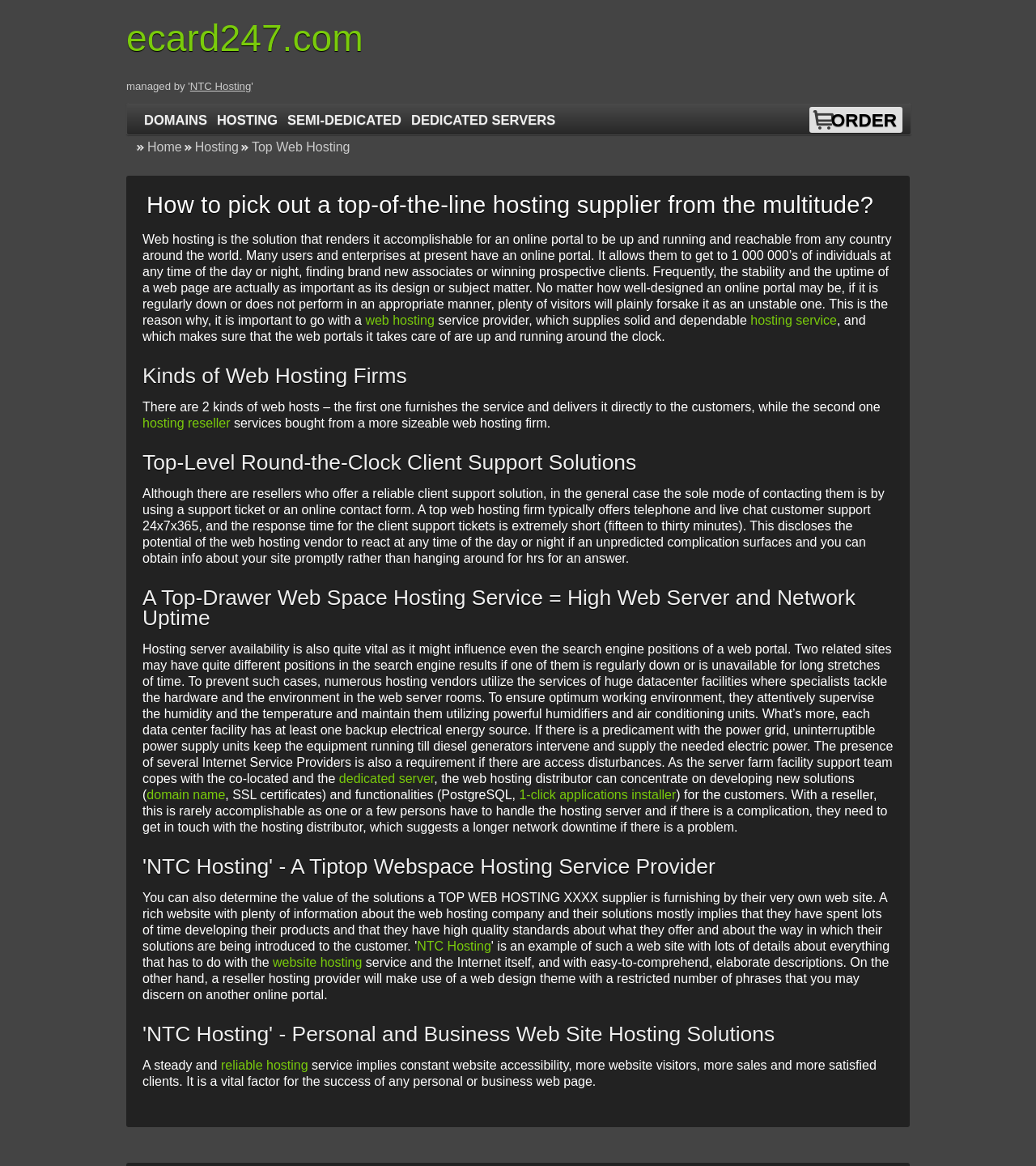Provide the bounding box coordinates for the UI element that is described by this text: "Hosting". The coordinates should be in the form of four float numbers between 0 and 1: [left, top, right, bottom].

[0.205, 0.095, 0.272, 0.111]